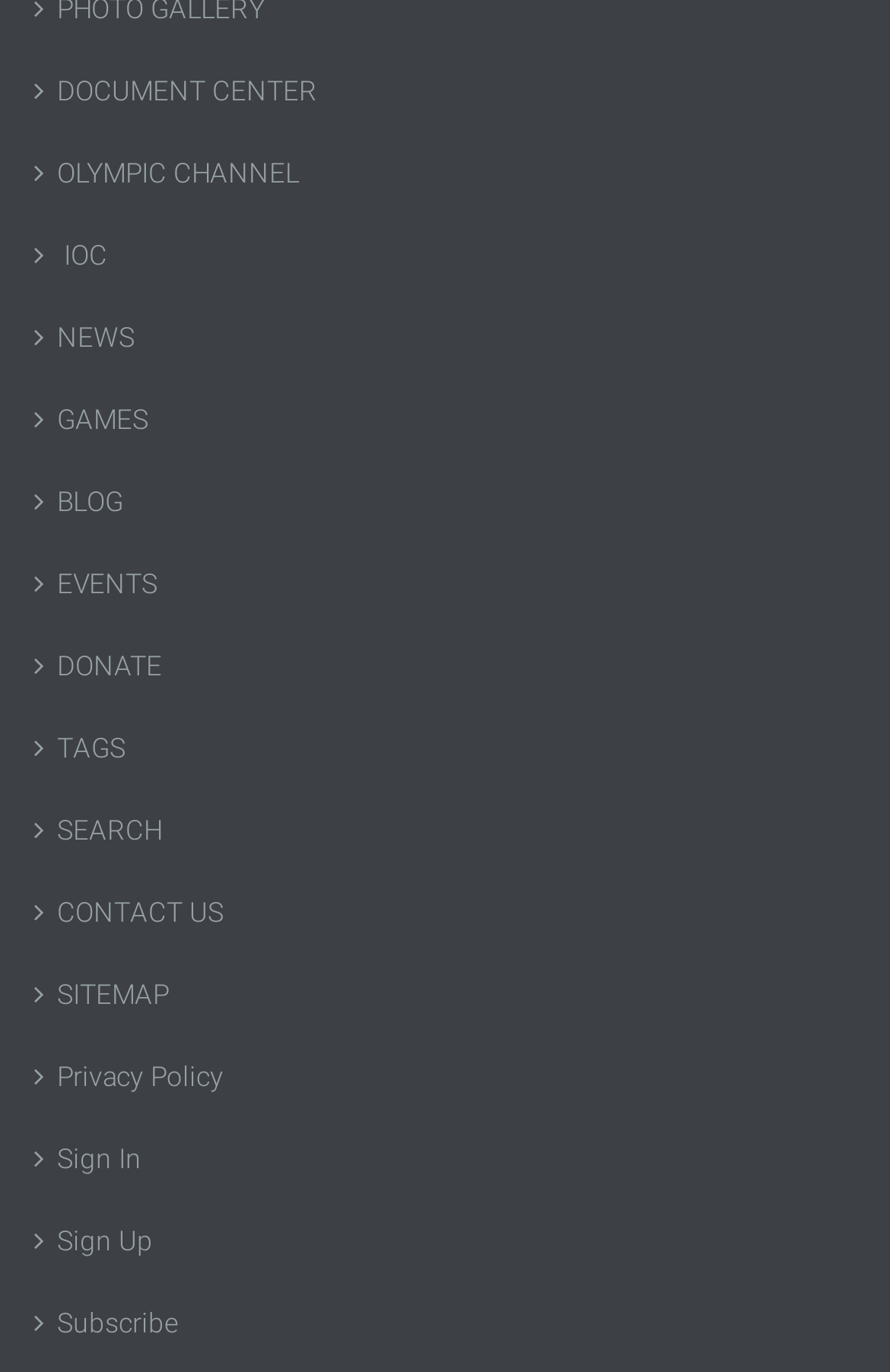Please identify the bounding box coordinates of the clickable area that will fulfill the following instruction: "Donate". The coordinates should be in the format of four float numbers between 0 and 1, i.e., [left, top, right, bottom].

[0.038, 0.456, 0.962, 0.516]